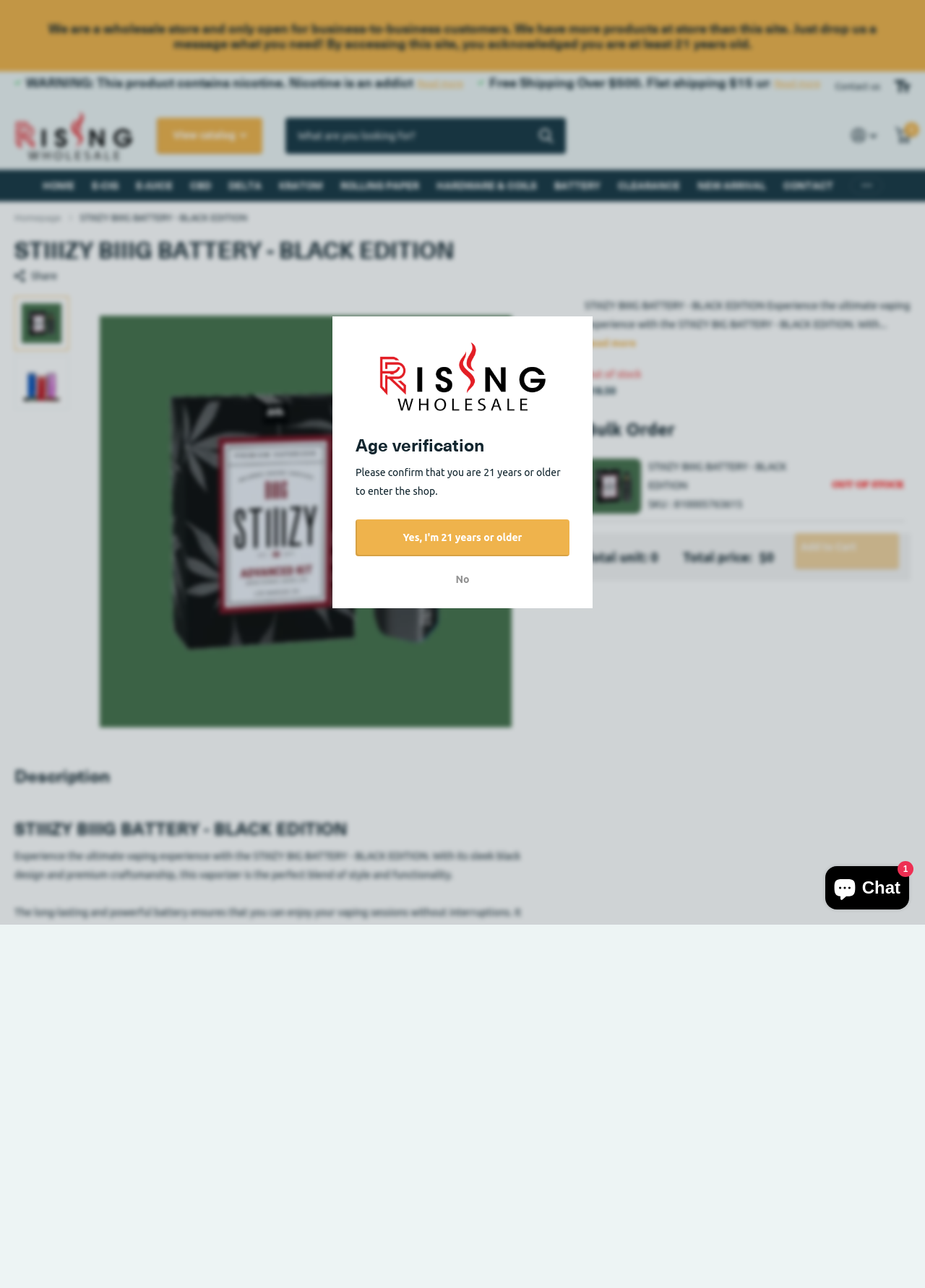Use a single word or phrase to answer the question:
What is the warning about the product?

Contains nicotine